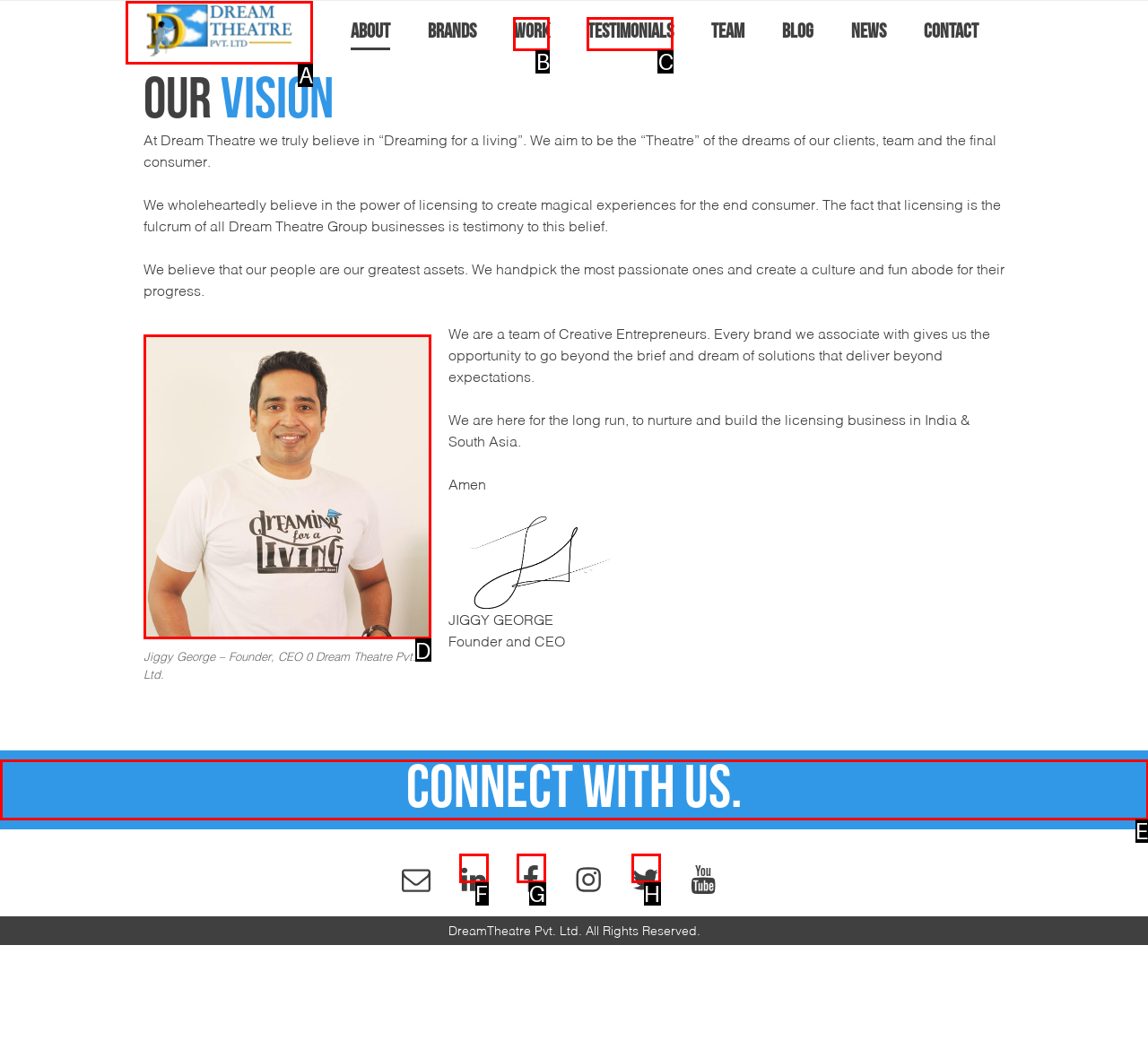Determine the HTML element that best matches this description: Work from the given choices. Respond with the corresponding letter.

B